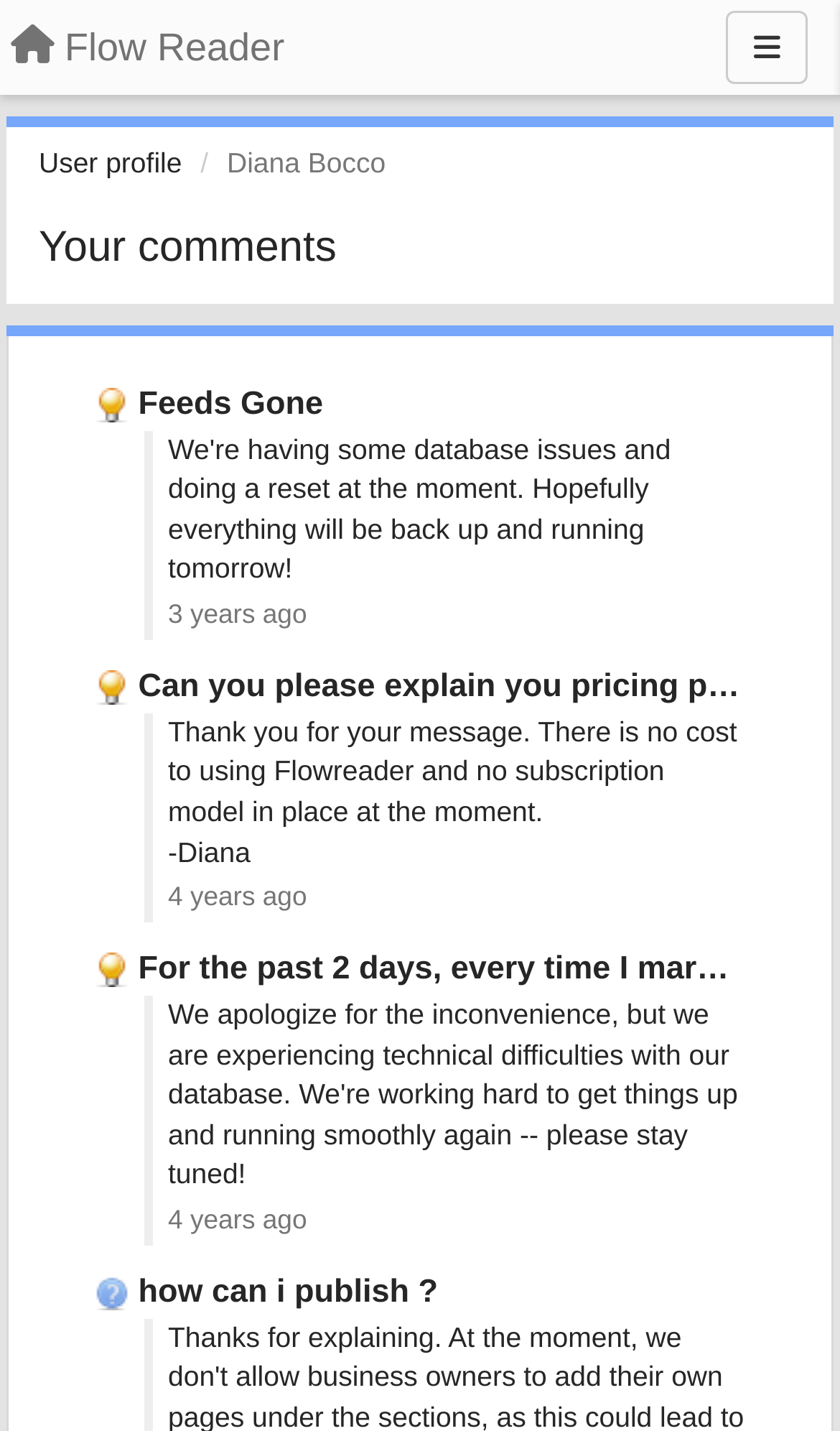Provide the bounding box coordinates of the section that needs to be clicked to accomplish the following instruction: "Read comment from 3 years ago."

[0.2, 0.418, 0.365, 0.439]